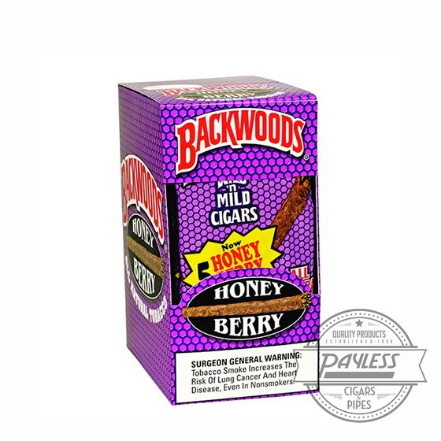What is the flavor of the cigarillos?
Please respond to the question with as much detail as possible.

The bright yellow banner on the front of the box highlights the flavor of the cigarillos, which is 'Honey Berry', indicating that the product has a sweet and mild taste.